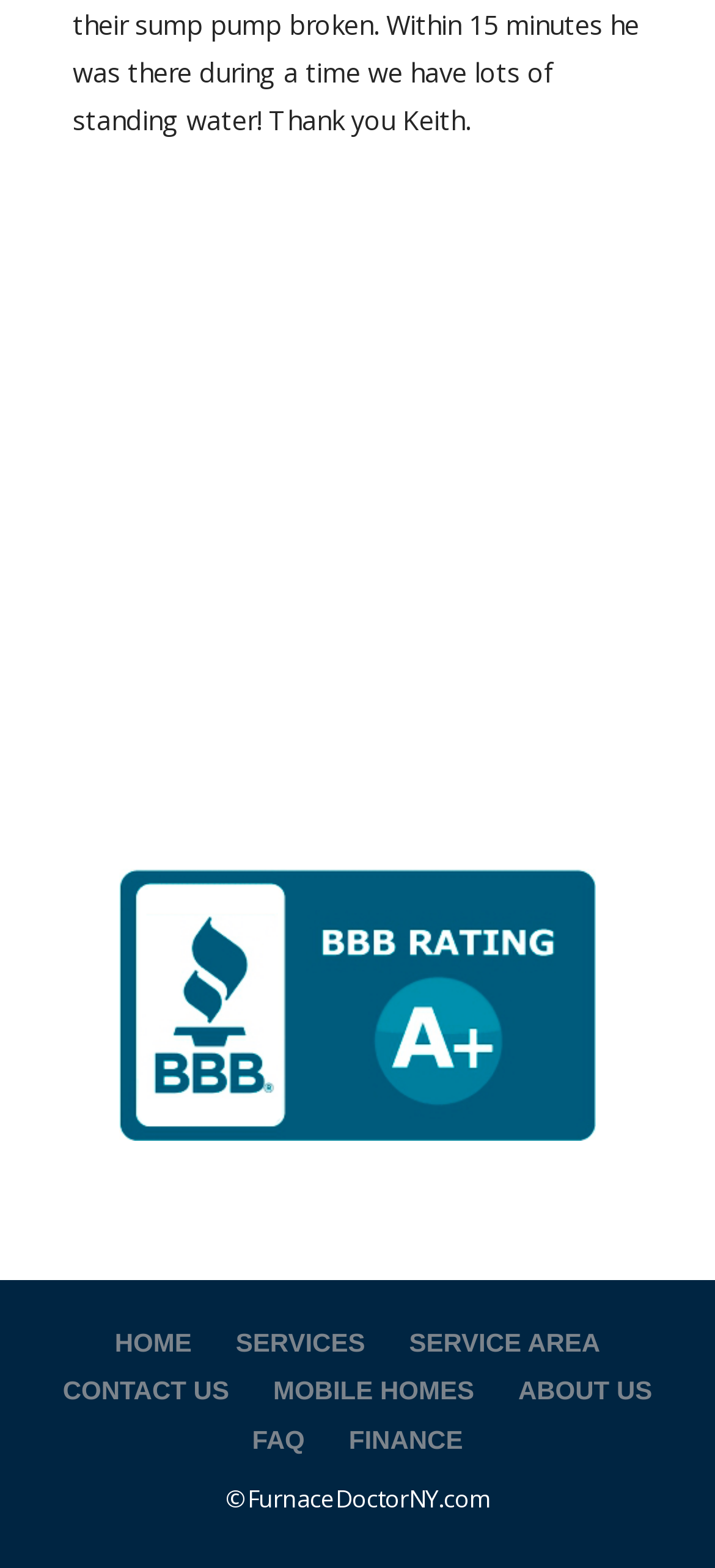What is the accreditation logo?
Craft a detailed and extensive response to the question.

The accreditation logo is BBB, which is displayed as an image element next to the company logo at the top of the webpage. This suggests that the company is accredited by the Better Business Bureau.